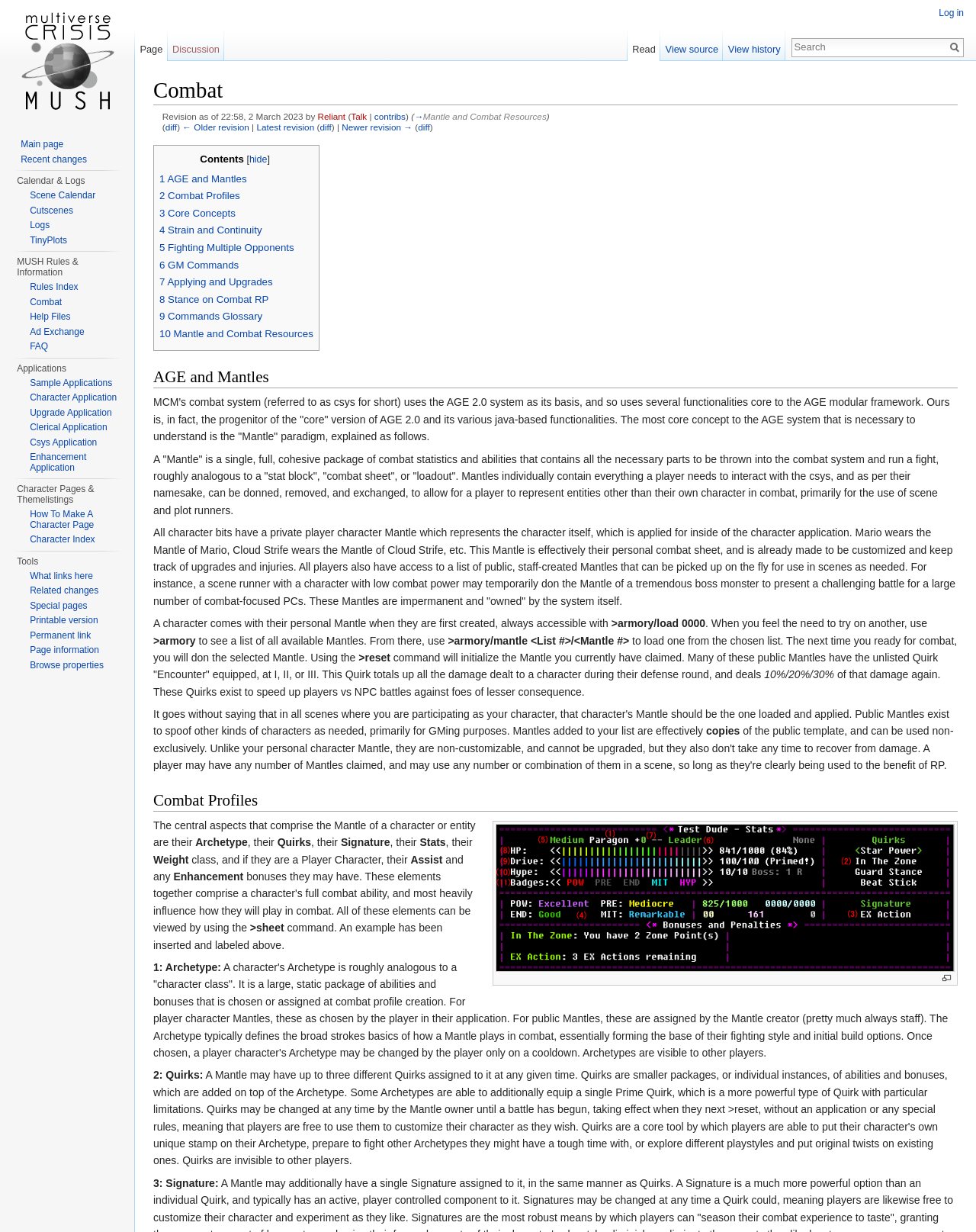Find the bounding box coordinates for the HTML element specified by: "2 Combat Profiles".

[0.163, 0.154, 0.246, 0.164]